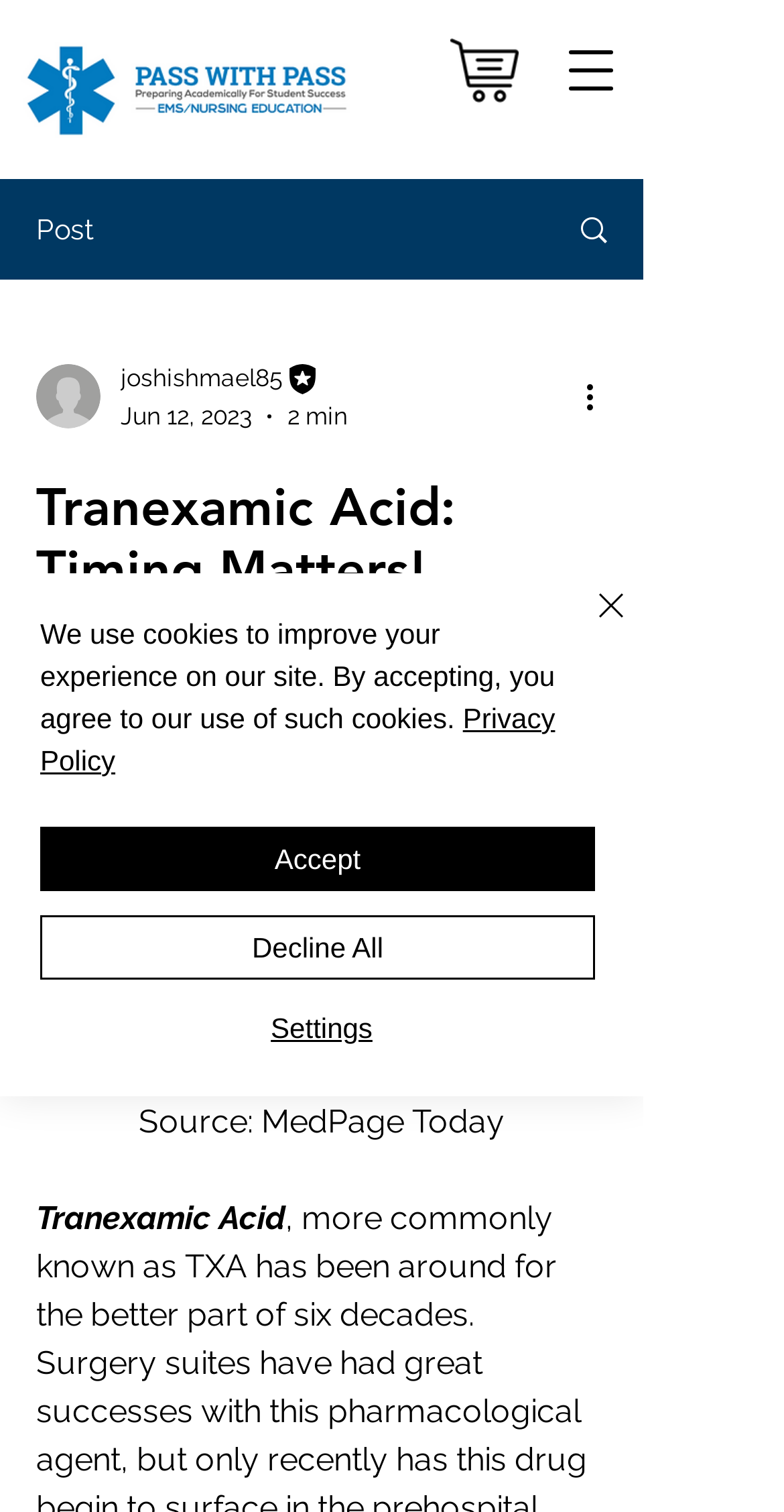Using the element description February 2016, predict the bounding box coordinates for the UI element. Provide the coordinates in (top-left x, top-left y, bottom-right x, bottom-right y) format with values ranging from 0 to 1.

None